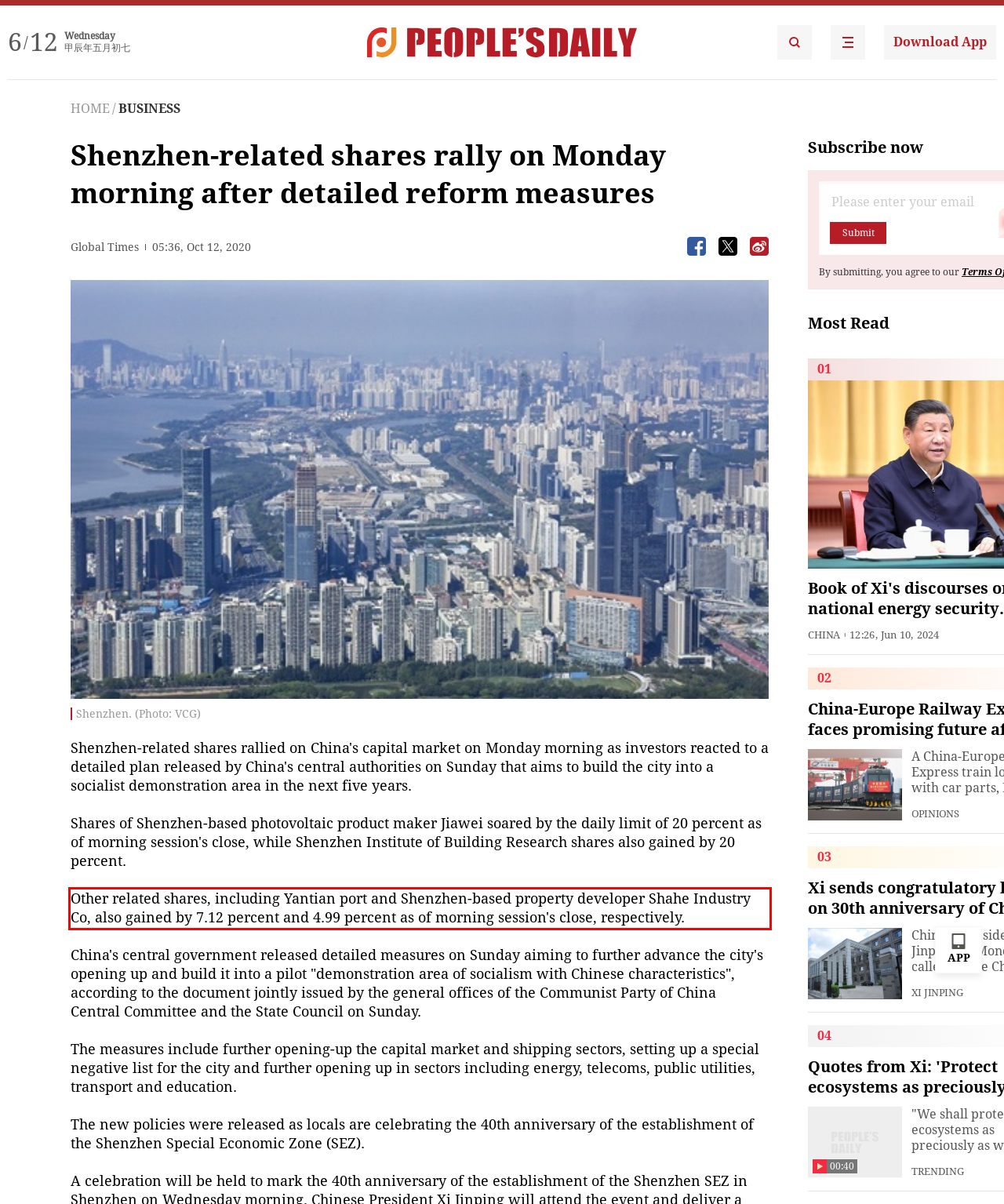You are provided with a screenshot of a webpage that includes a red bounding box. Extract and generate the text content found within the red bounding box.

Other related shares, including Yantian port and Shenzhen-based property developer Shahe Industry Co, also gained by 7.12 percent and 4.99 percent as of morning session's close, respectively.